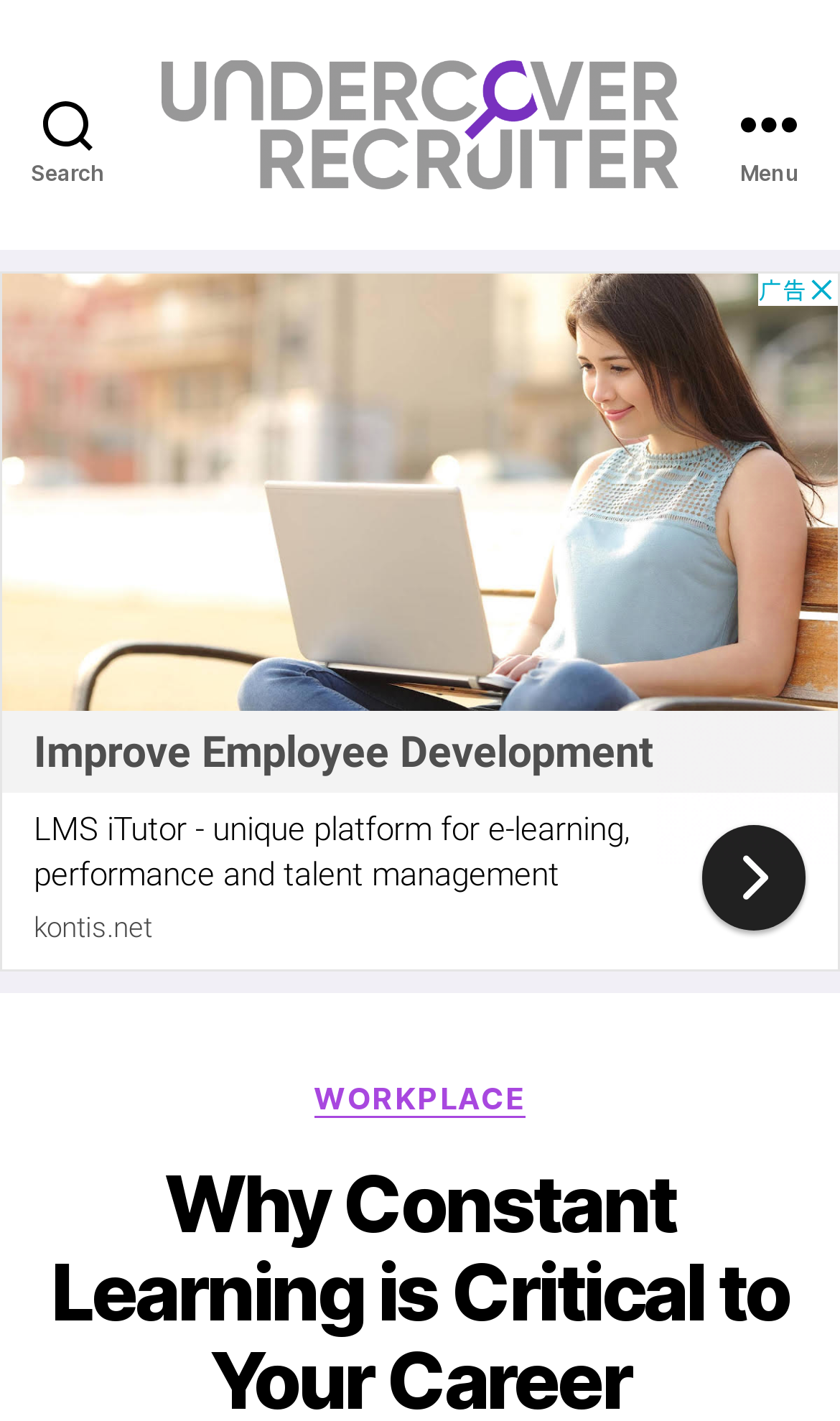Bounding box coordinates must be specified in the format (top-left x, top-left y, bottom-right x, bottom-right y). All values should be floating point numbers between 0 and 1. What are the bounding box coordinates of the UI element described as: parent_node: Undercover Recruiter

[0.191, 0.042, 0.809, 0.133]